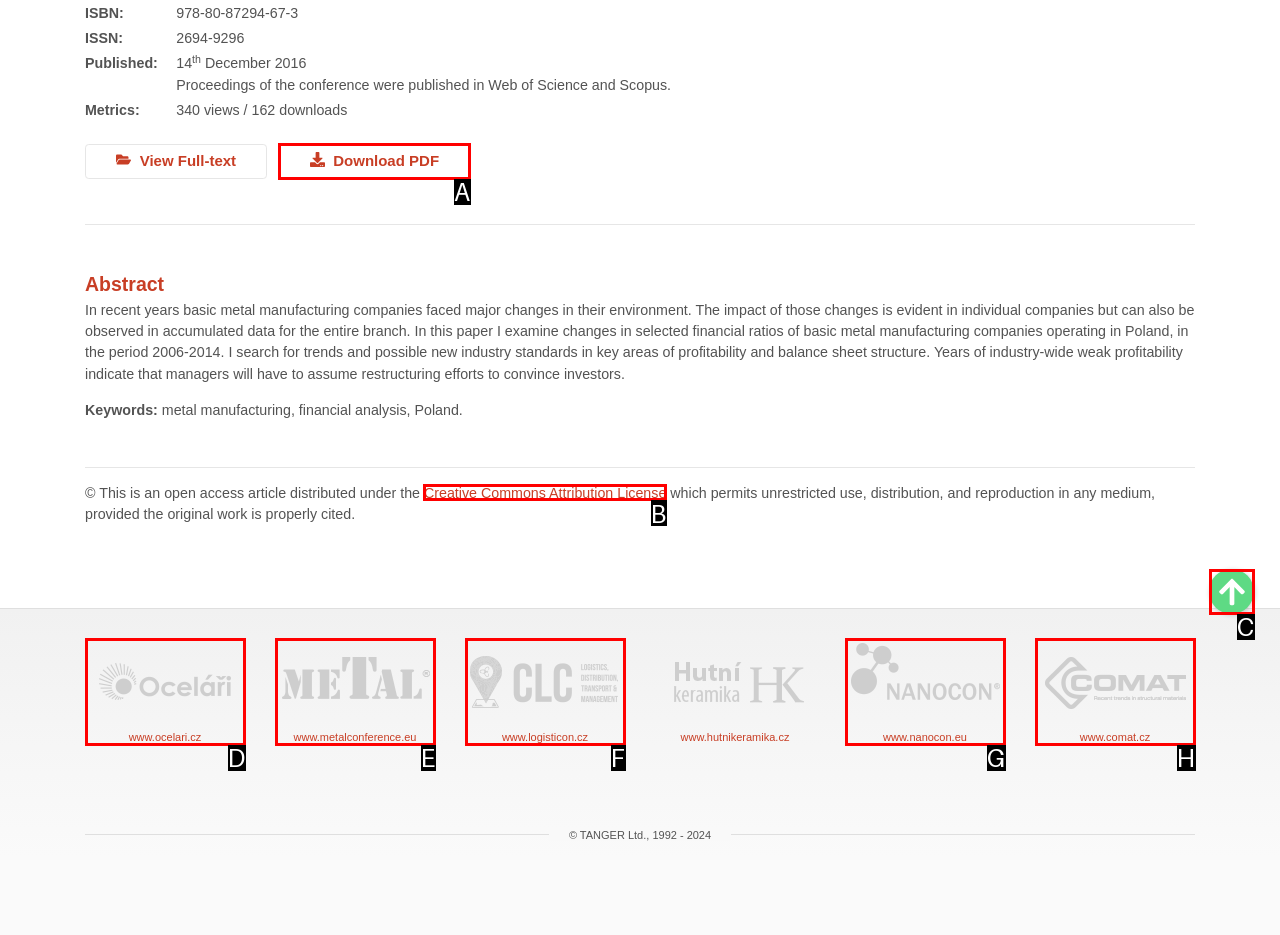Tell me which one HTML element best matches the description: Creative Commons Attribution License
Answer with the option's letter from the given choices directly.

B